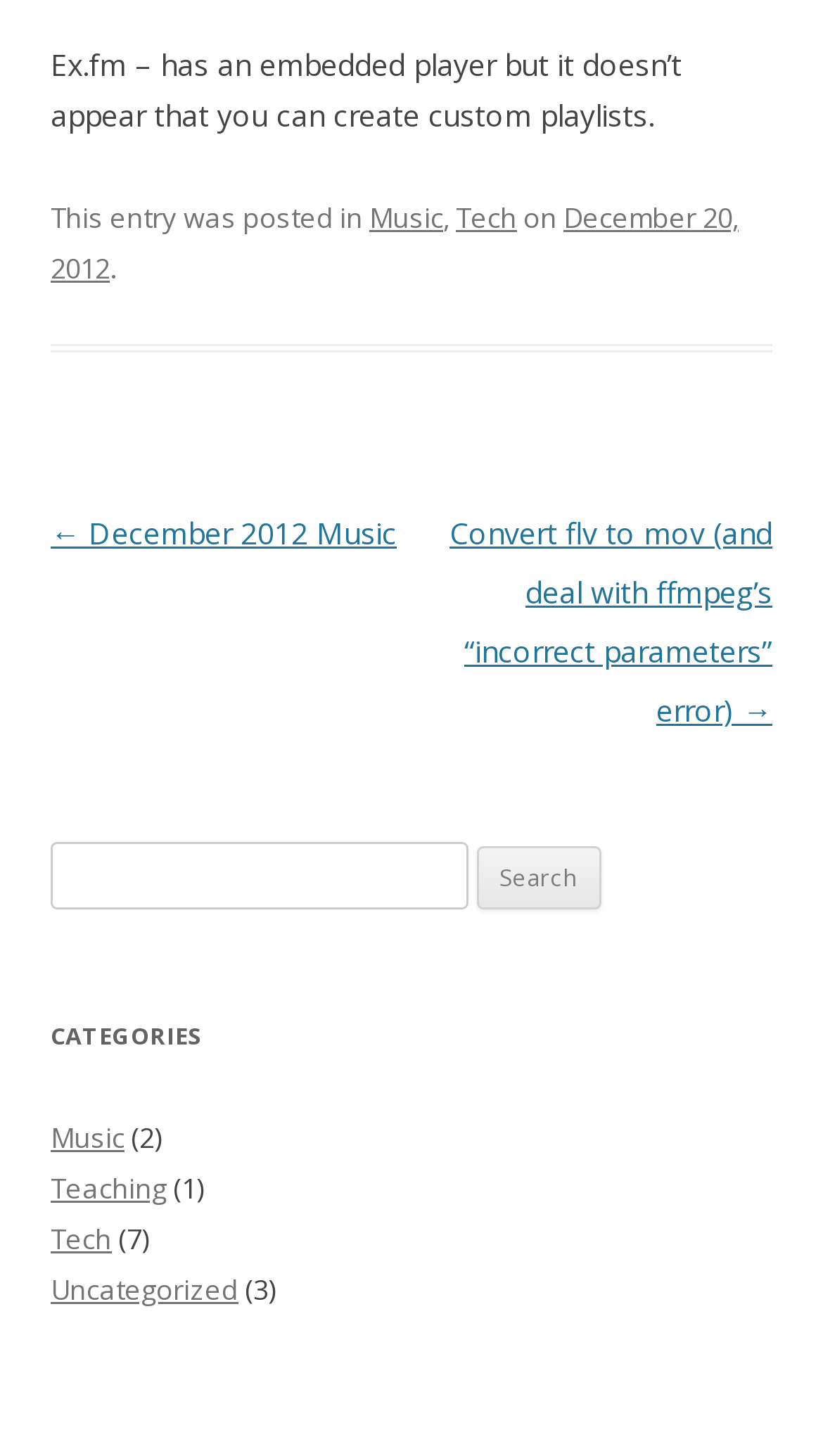Find the bounding box coordinates for the UI element whose description is: "Tech". The coordinates should be four float numbers between 0 and 1, in the format [left, top, right, bottom].

[0.554, 0.136, 0.628, 0.162]